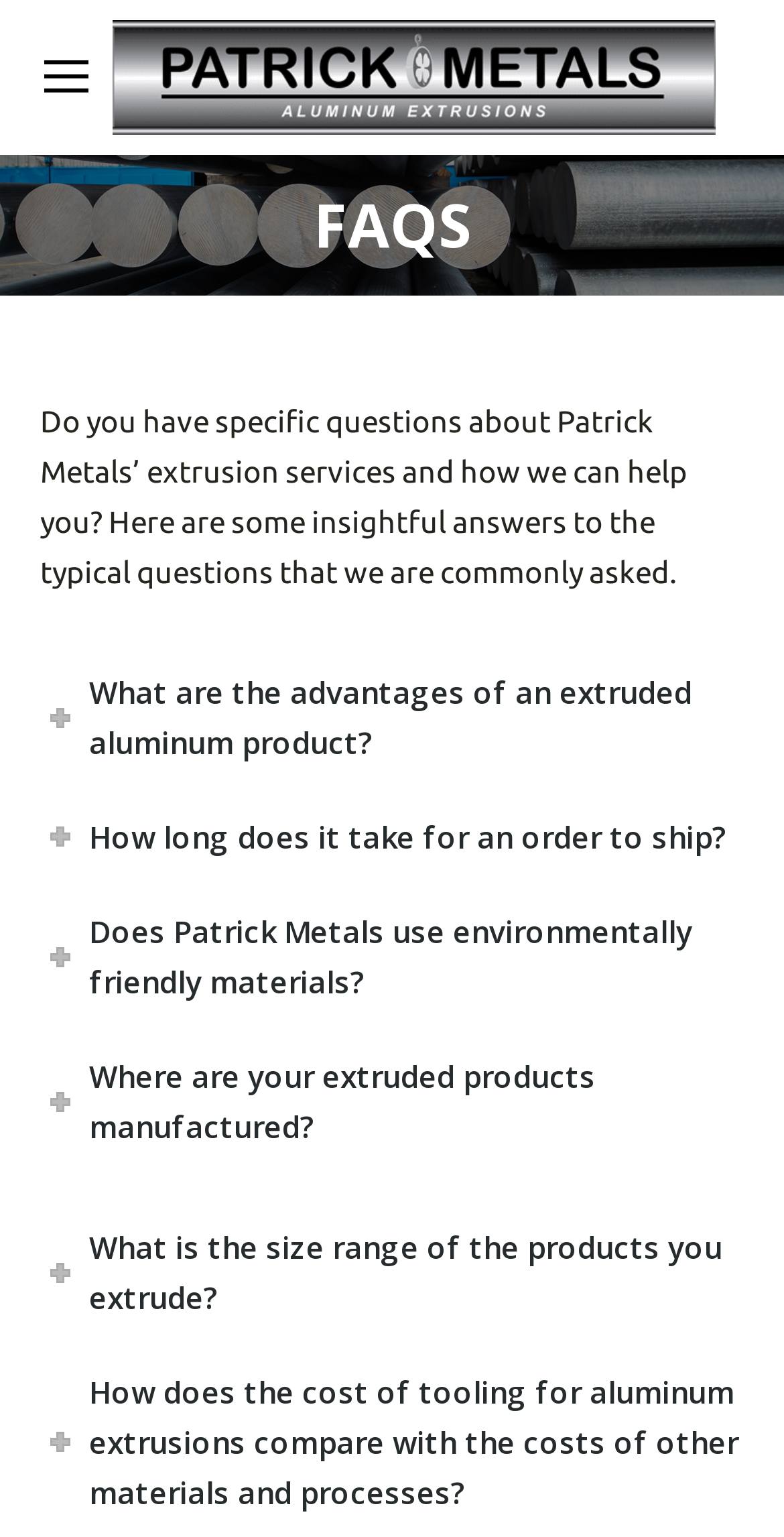Identify and provide the bounding box coordinates of the UI element described: "aria-label="Mobile menu icon"". The coordinates should be formatted as [left, top, right, bottom], with each number being a float between 0 and 1.

[0.051, 0.037, 0.118, 0.063]